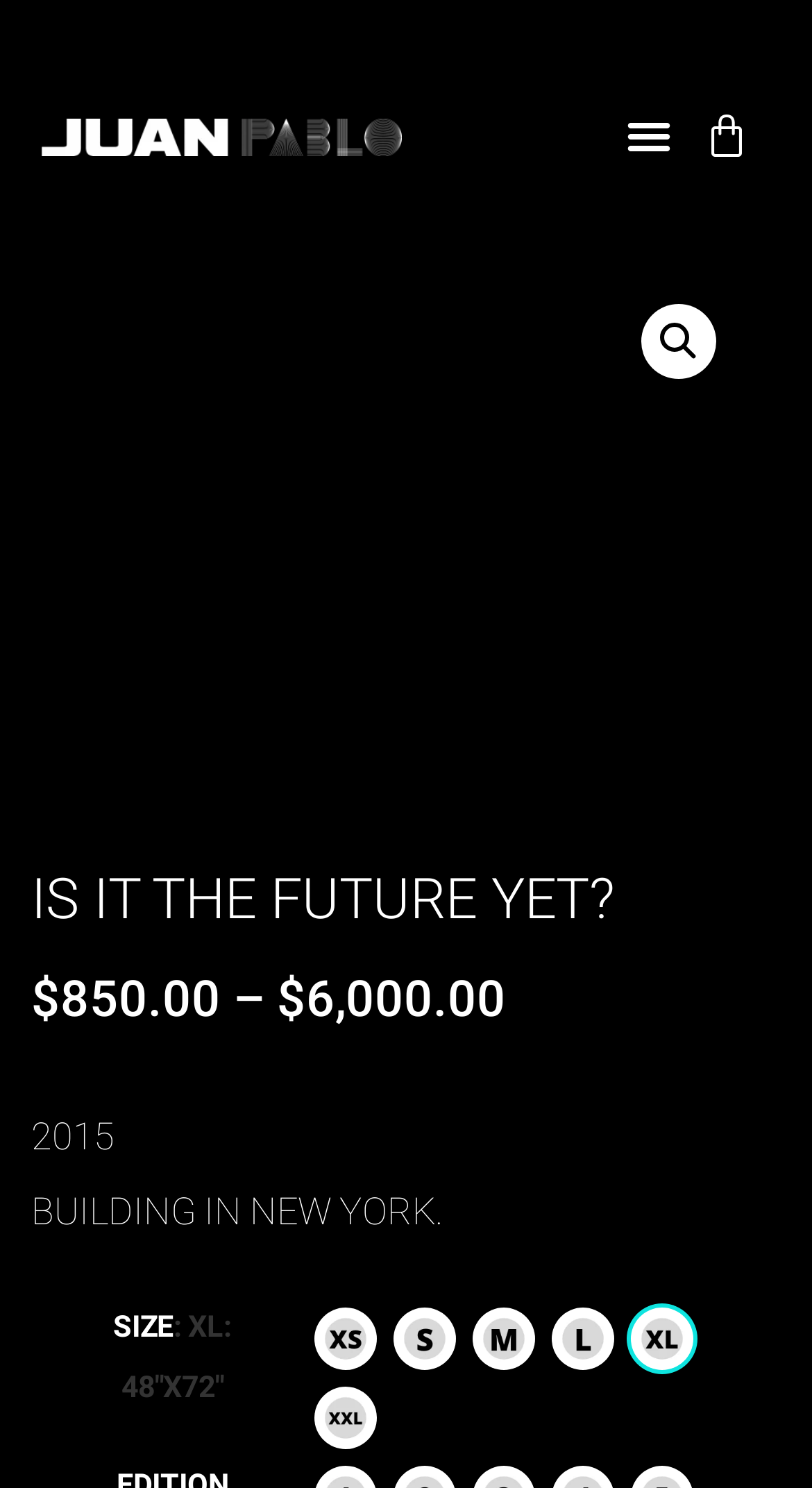Carefully examine the image and provide an in-depth answer to the question: What is the year mentioned on the webpage?

I found the year by looking at the static text elements on the webpage, specifically the one that contains the numerical value '2015'. This suggests that the year 2015 is mentioned on the webpage, likely in the context of the building in New York.